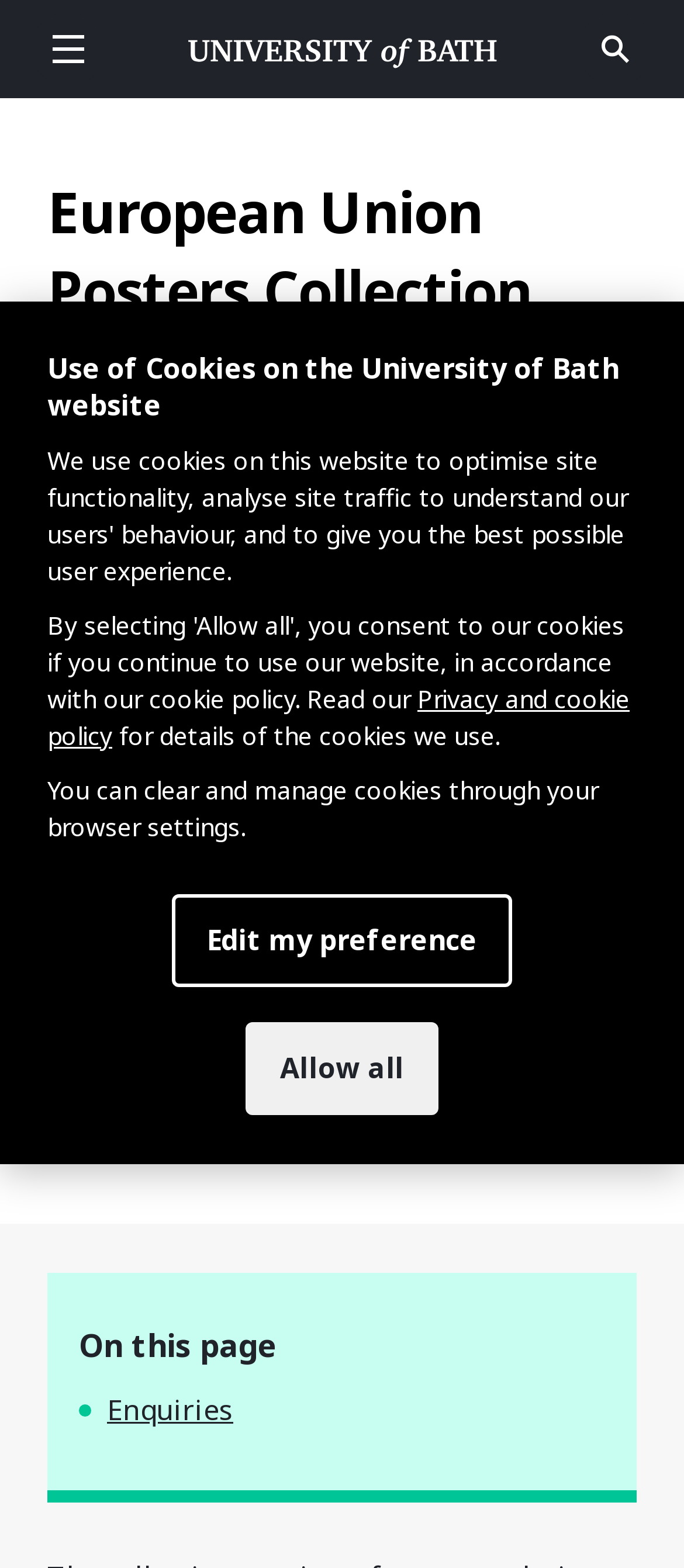Generate an in-depth caption that captures all aspects of the webpage.

The webpage is about the European Union Posters Collection, which showcases a collection of posters related to various aspects of European integration. At the top left of the page, there is a link to the University of Bath website. Below it, there is a heading that reads "Use of Cookies on the University of Bath website" followed by a link to the privacy and cookie policy, and two static text elements that provide information about cookies.

On the right side of the page, there are three links: "Edit my preference", "Allow all", and a link to the University of Bath website. Above these links, there is a label with a popup menu.

The main content of the page is divided into sections. The first section has a heading that reads "European Union Posters Collection" and a subheading that summarizes the collection. Below the subheading, there is a horizontal separator.

The next section features a figure with an image of three information and promotional posters produced by the European Union, accompanied by a figcaption that provides a description of the image. The image takes up most of the width of the page.

Below the image, there is a section with a heading that reads "On this page" and a link to "Enquiries". There is also a static text element that reads "Factsheet" located above the image.

Overall, the page has a simple layout with clear headings and concise text, making it easy to navigate and understand.